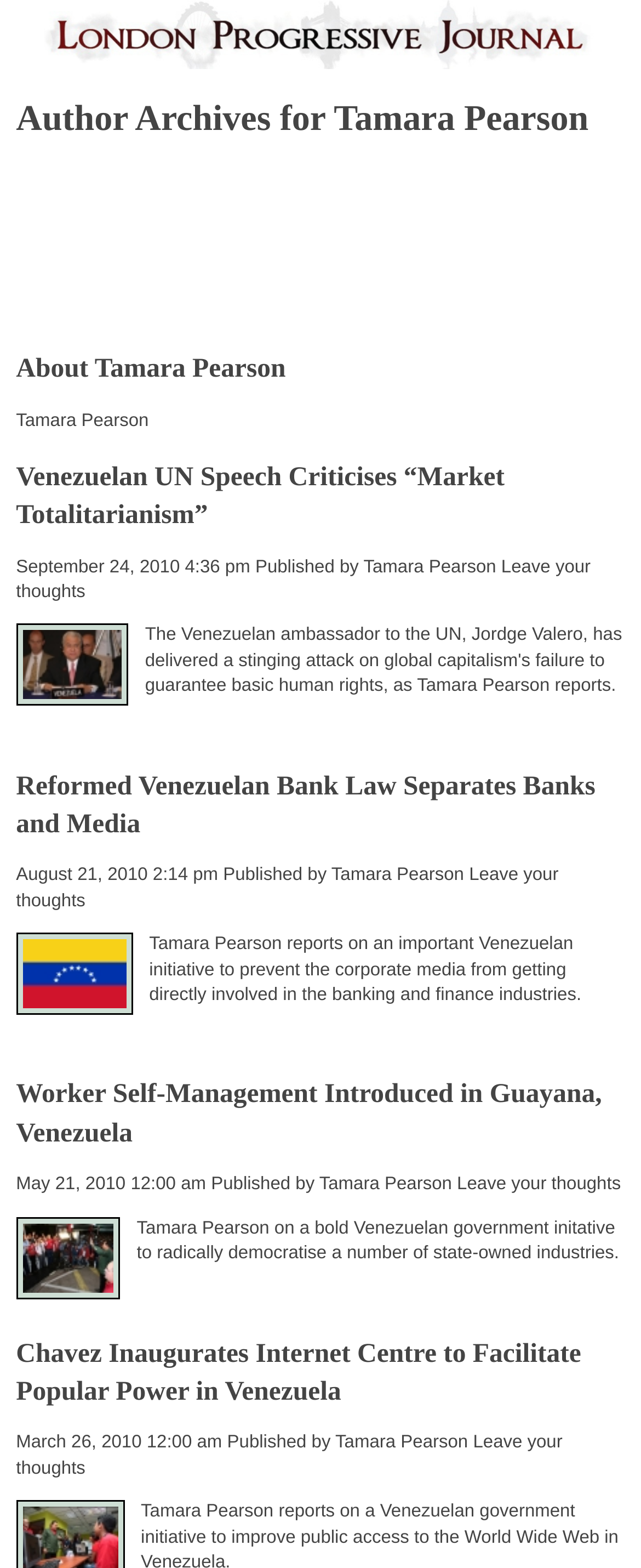Observe the image and answer the following question in detail: Who is the author of the first article?

I looked at the first article element [22] and found a link element [52] with the text 'Tamara Pearson', which indicates the author of the article.